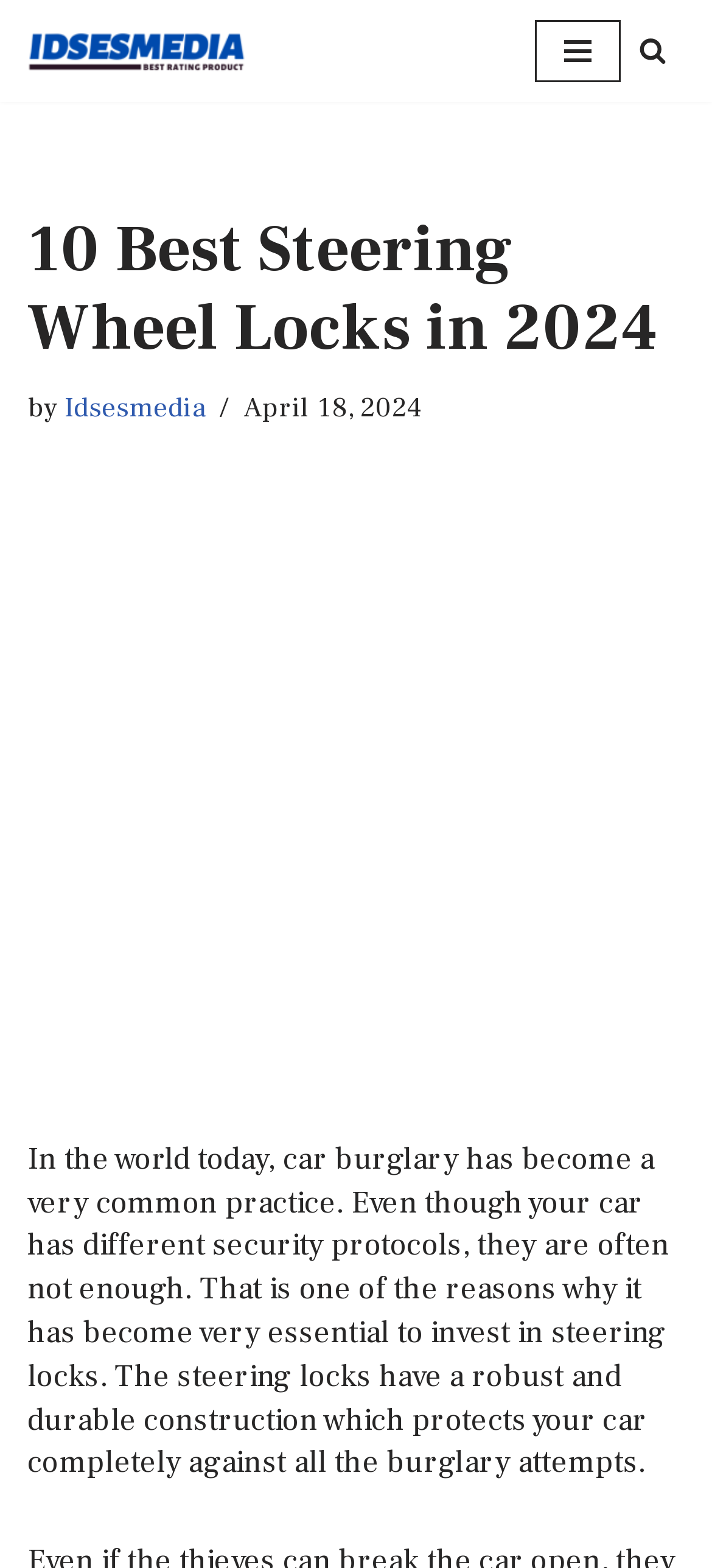Identify the bounding box of the HTML element described as: "title="Alfa Romeo Alfetta sedan"".

None